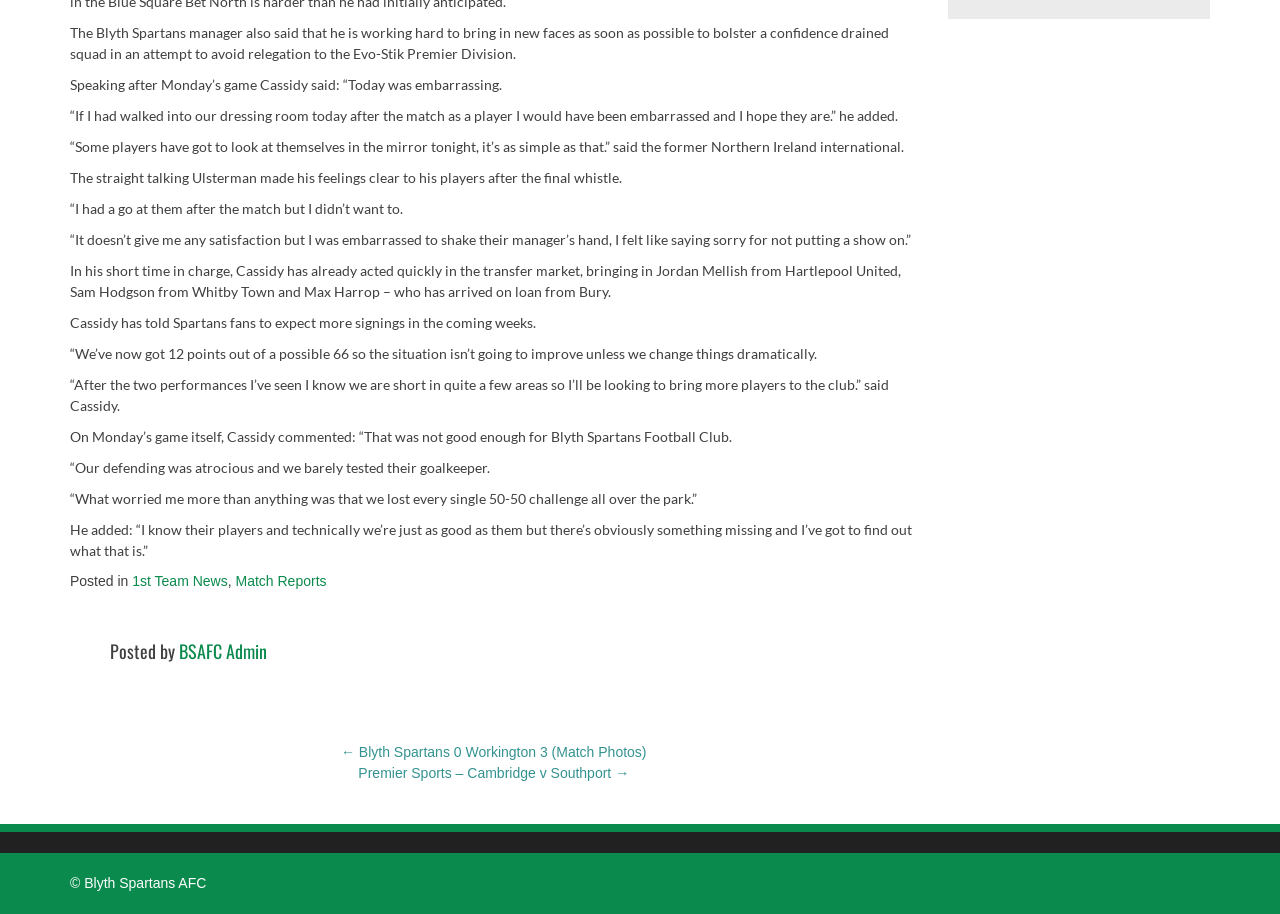Provide the bounding box coordinates for the UI element that is described by this text: "1st Team News". The coordinates should be in the form of four float numbers between 0 and 1: [left, top, right, bottom].

[0.103, 0.627, 0.178, 0.644]